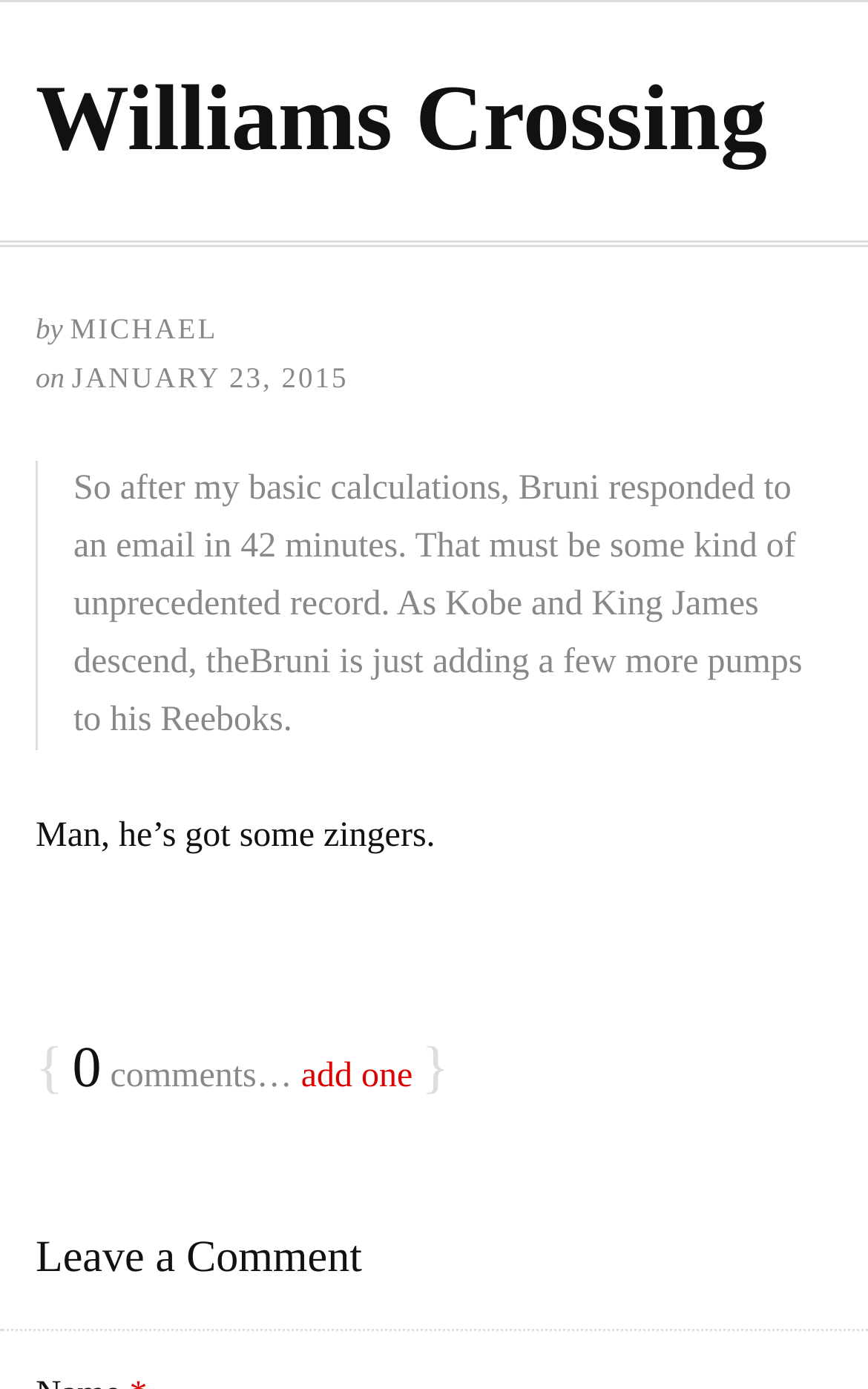Please provide a comprehensive response to the question based on the details in the image: What is the name of the location mentioned in the article?

The location 'Williams Crossing' is mentioned in the static text element at the top of the webpage.